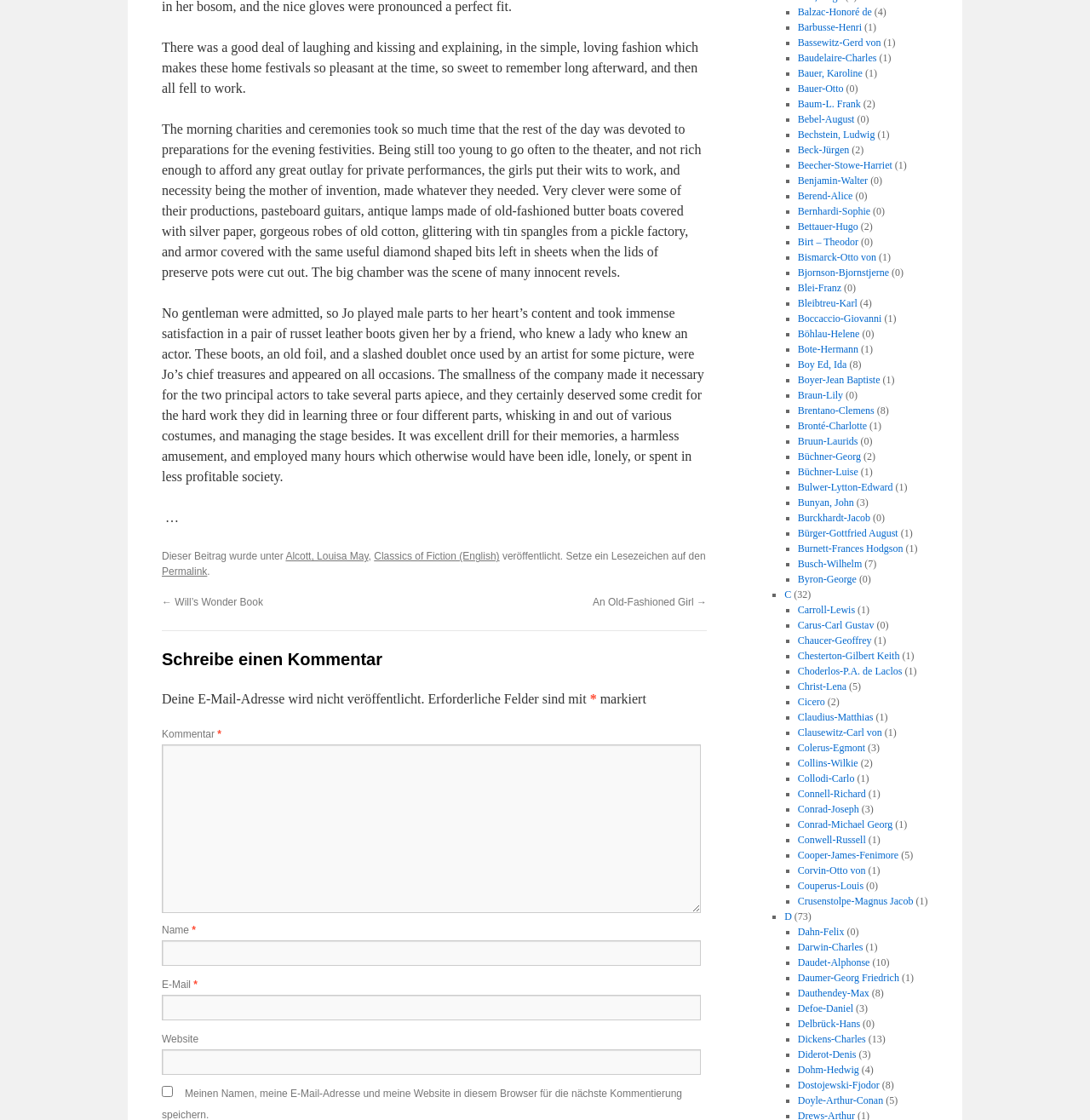Identify the bounding box for the UI element specified in this description: "Boccaccio-Giovanni". The coordinates must be four float numbers between 0 and 1, formatted as [left, top, right, bottom].

[0.732, 0.279, 0.809, 0.29]